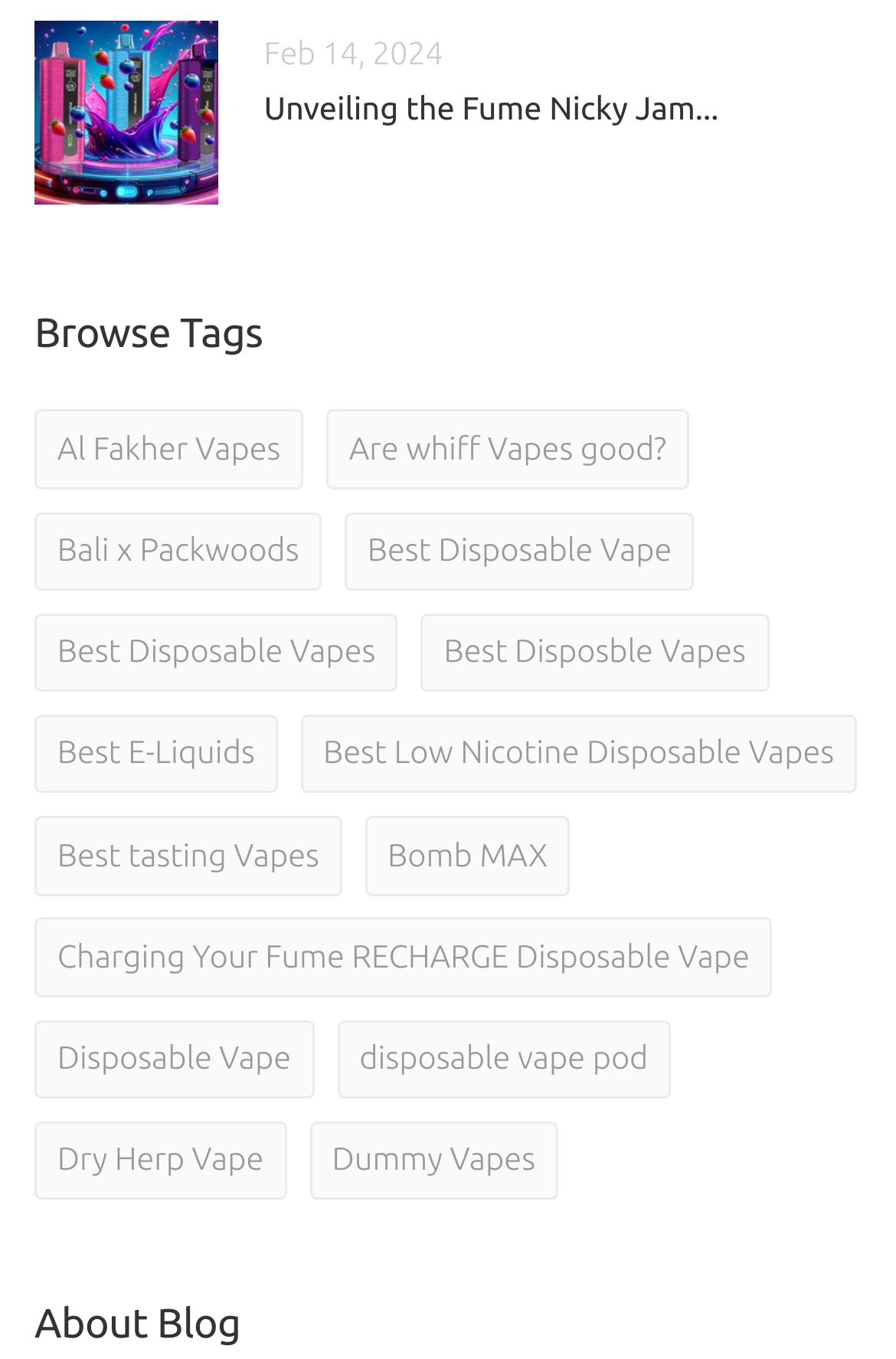Please find the bounding box for the UI element described by: "Unveiling the Fume Nicky Jam...".

[0.294, 0.065, 0.802, 0.092]